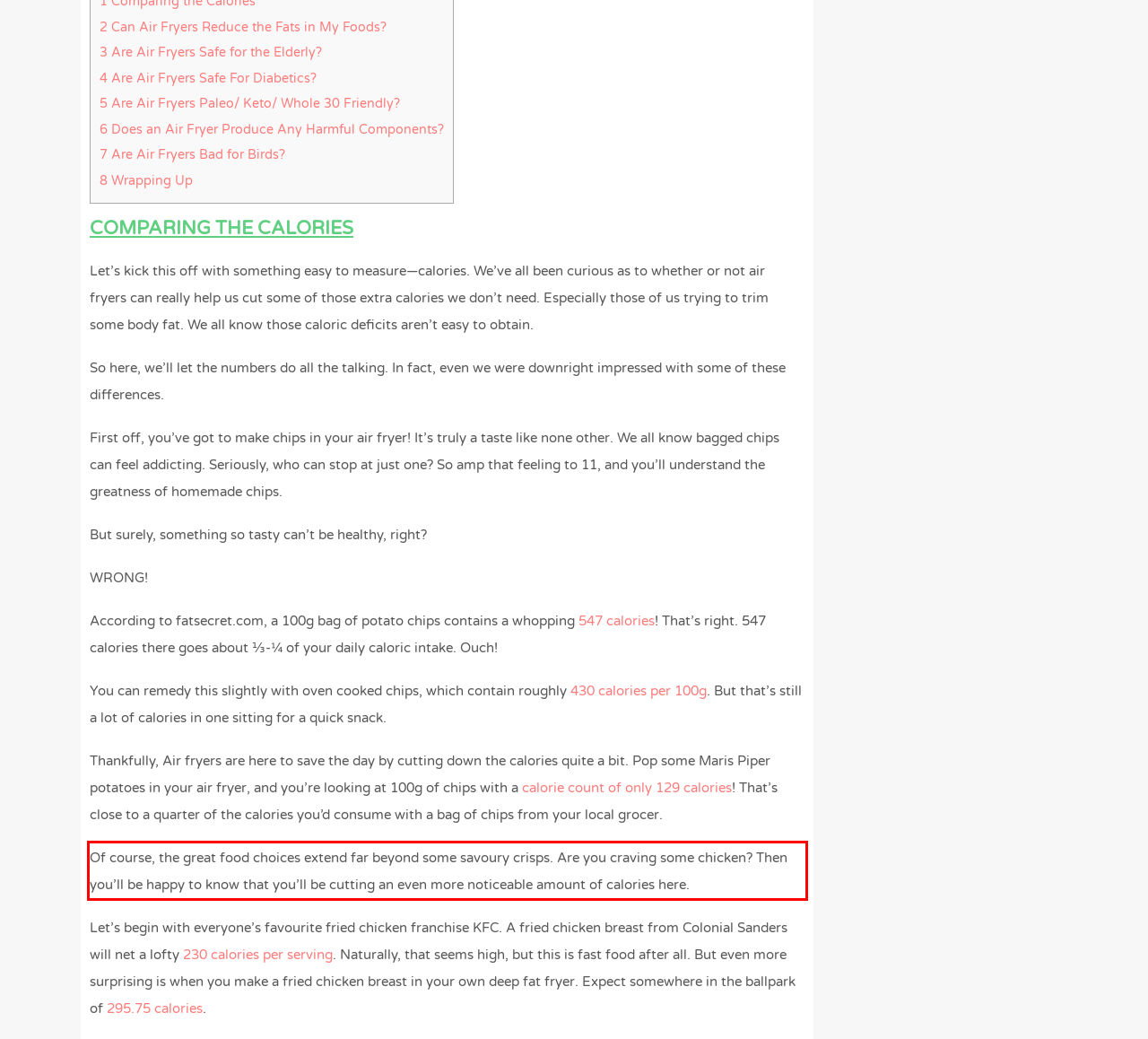View the screenshot of the webpage and identify the UI element surrounded by a red bounding box. Extract the text contained within this red bounding box.

Of course, the great food choices extend far beyond some savoury crisps. Are you craving some chicken? Then you’ll be happy to know that you’ll be cutting an even more noticeable amount of calories here.